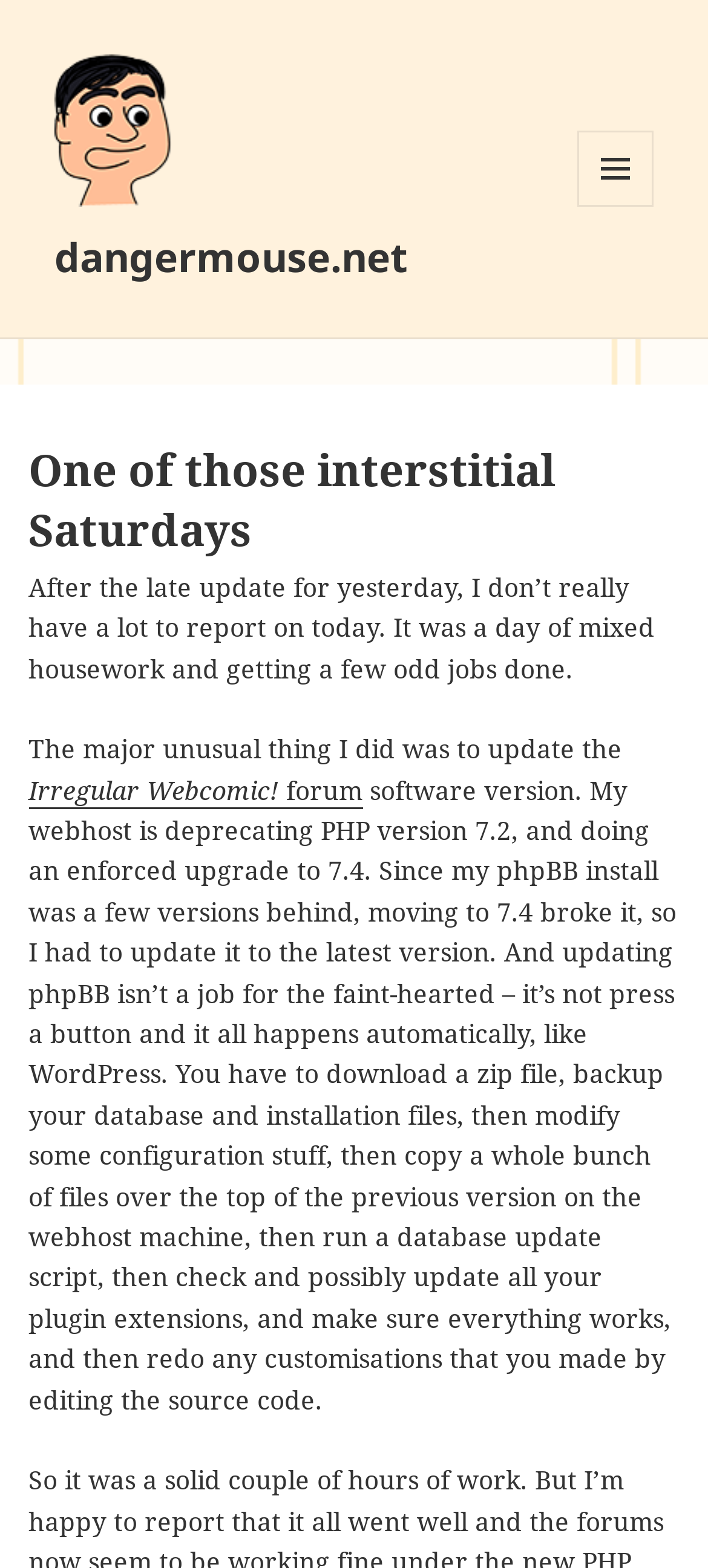Use a single word or phrase to answer the question:
What is the website's name?

dangermouse.net